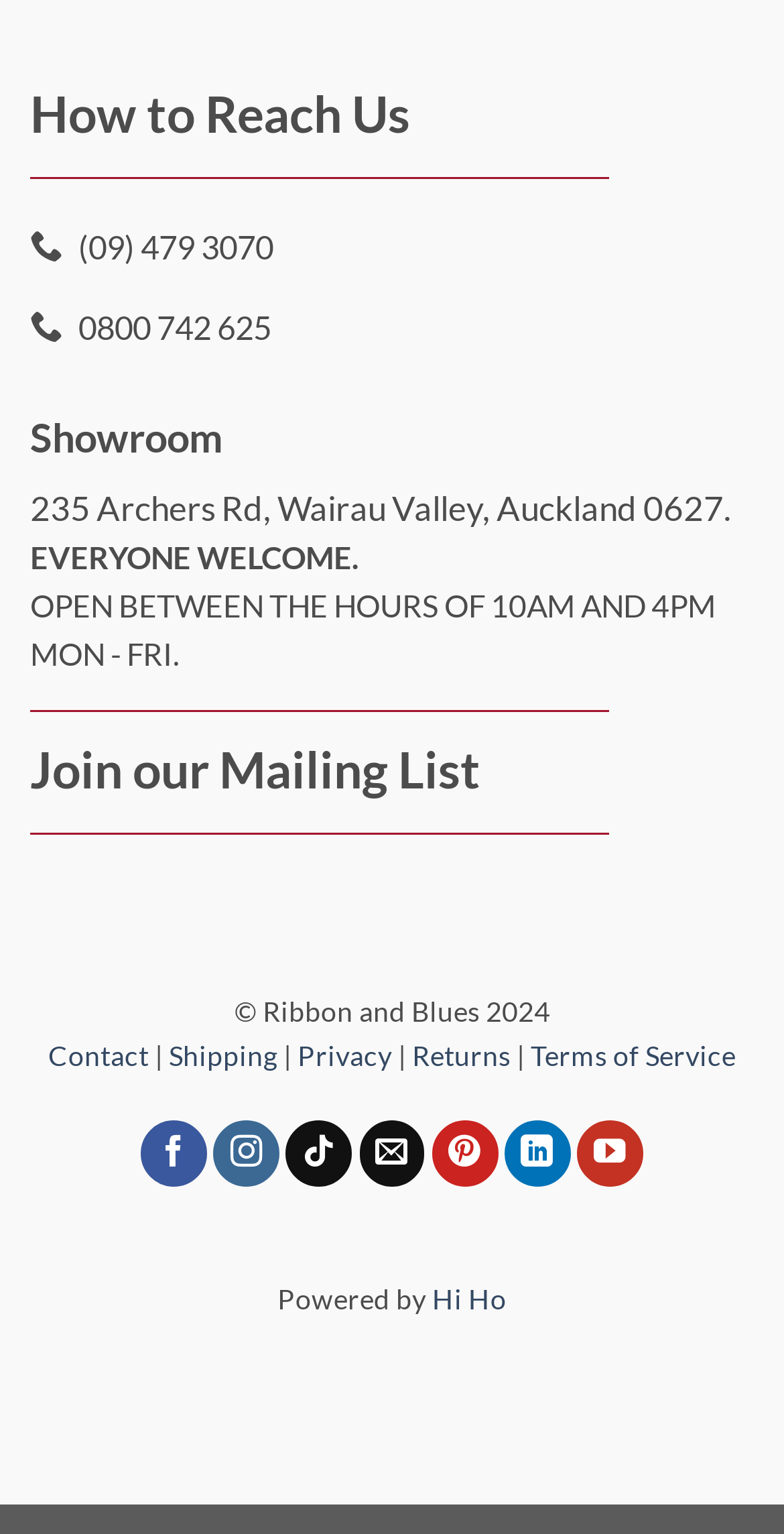How can I contact the company?
From the image, provide a succinct answer in one word or a short phrase.

Send us an email